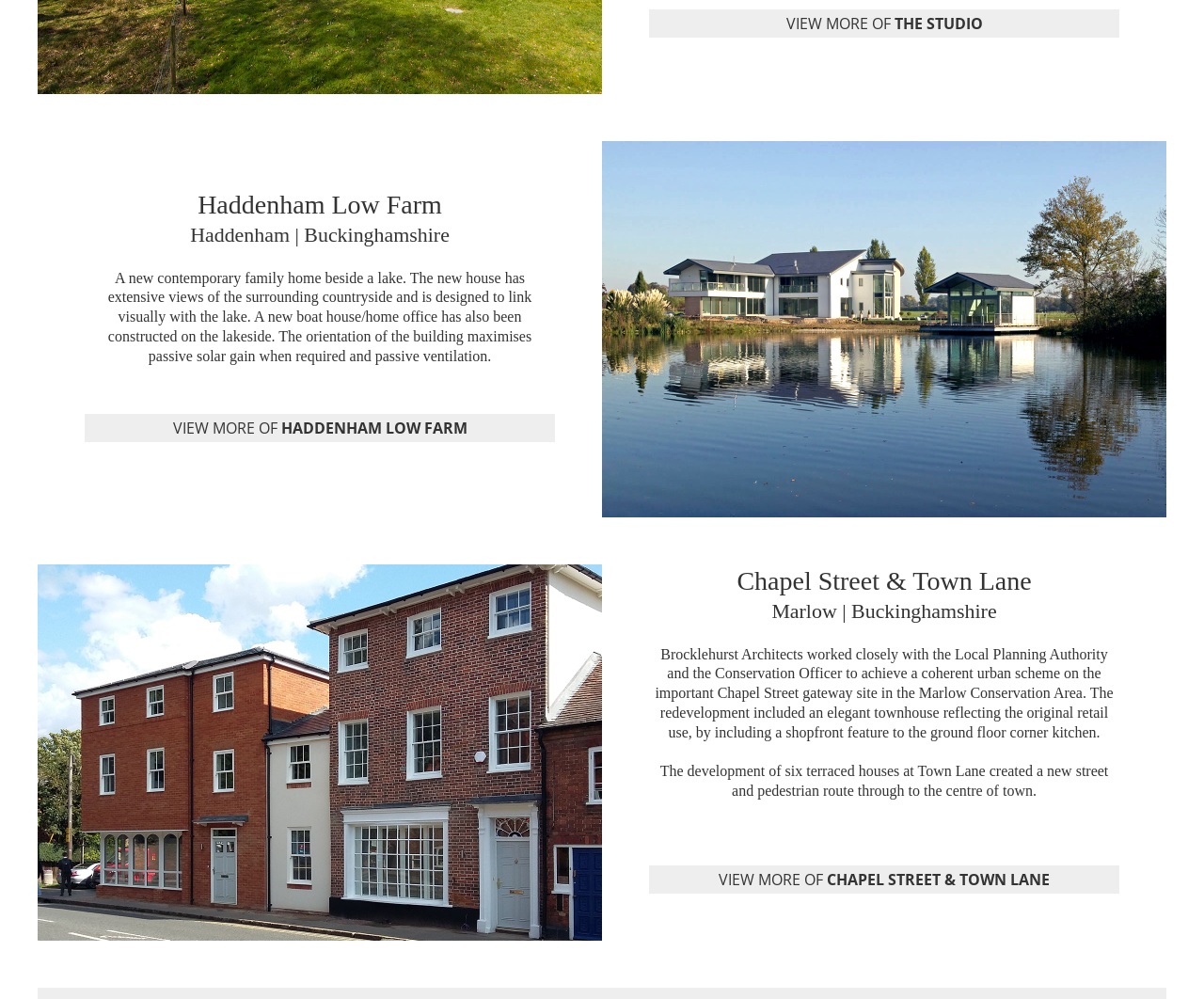Find the bounding box coordinates corresponding to the UI element with the description: "VIEW MORE OF THE STUDIO". The coordinates should be formatted as [left, top, right, bottom], with values as floats between 0 and 1.

[0.539, 0.009, 0.93, 0.038]